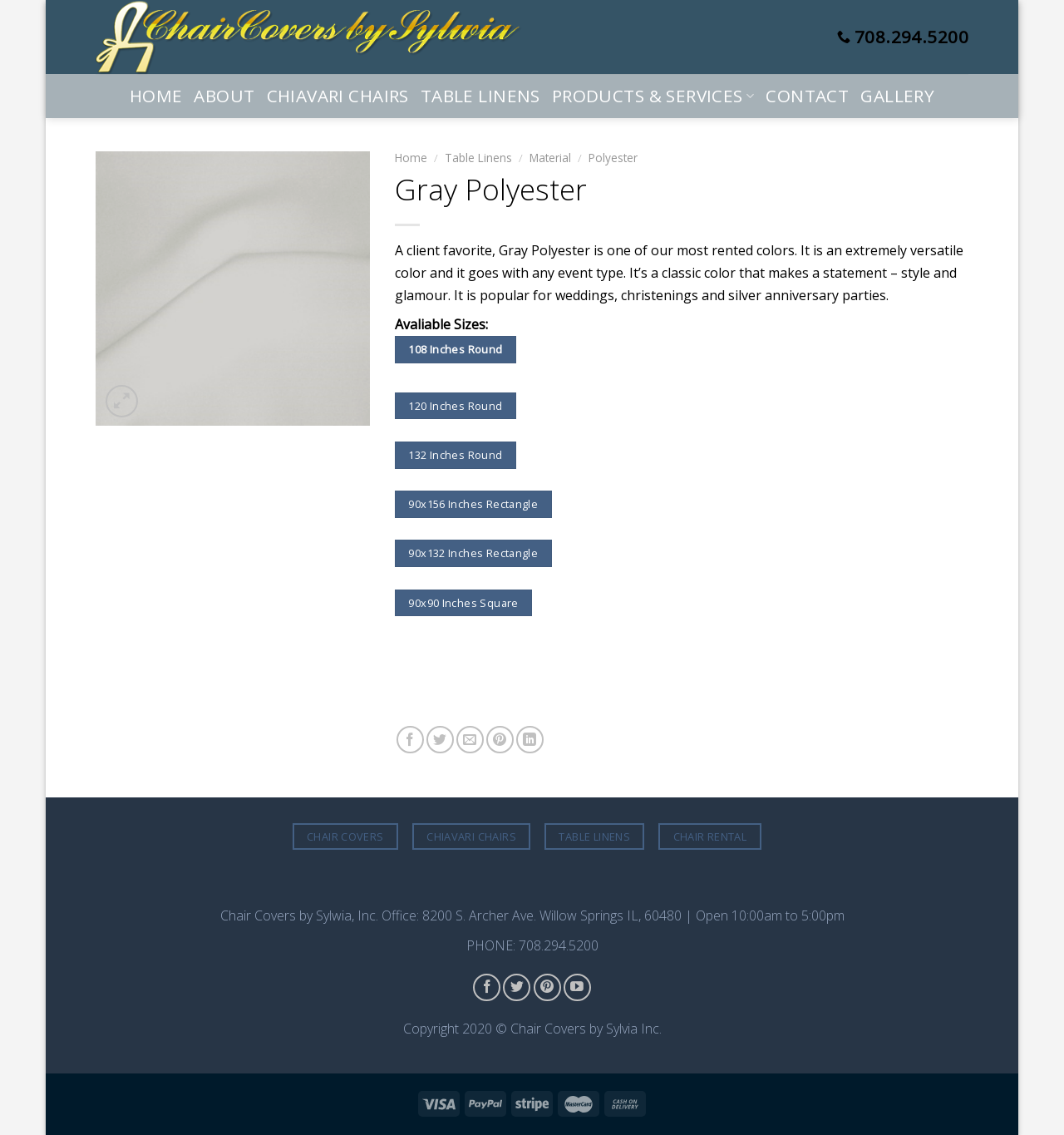Provide the bounding box coordinates of the UI element that matches the description: "CHAIR COVERS".

[0.275, 0.725, 0.374, 0.749]